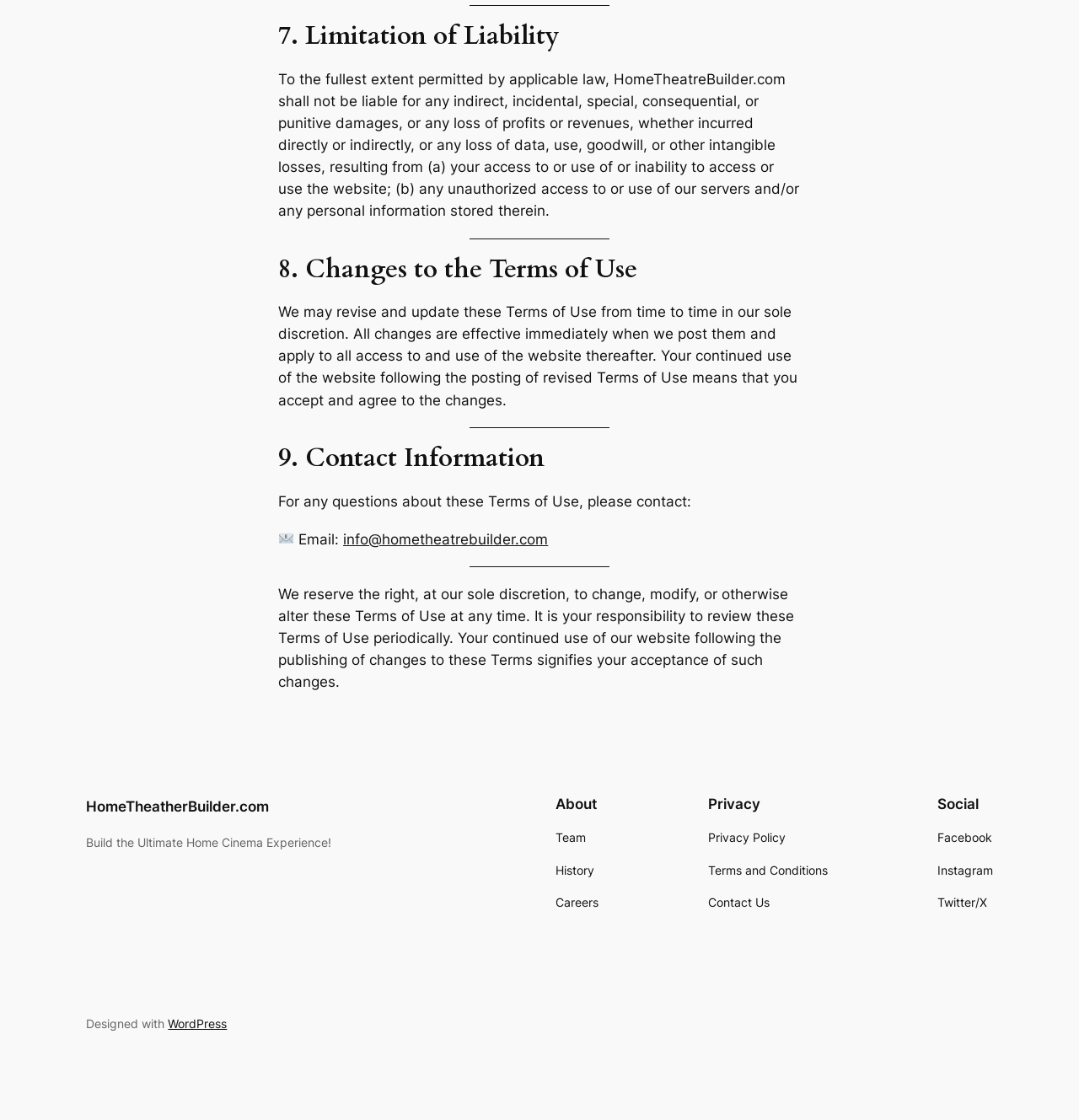Utilize the information from the image to answer the question in detail:
What is the purpose of the website?

I looked at the content of the webpage and found a heading that says 'Build the Ultimate Home Cinema Experience!' which suggests that the purpose of the website is to help users create a home cinema experience.